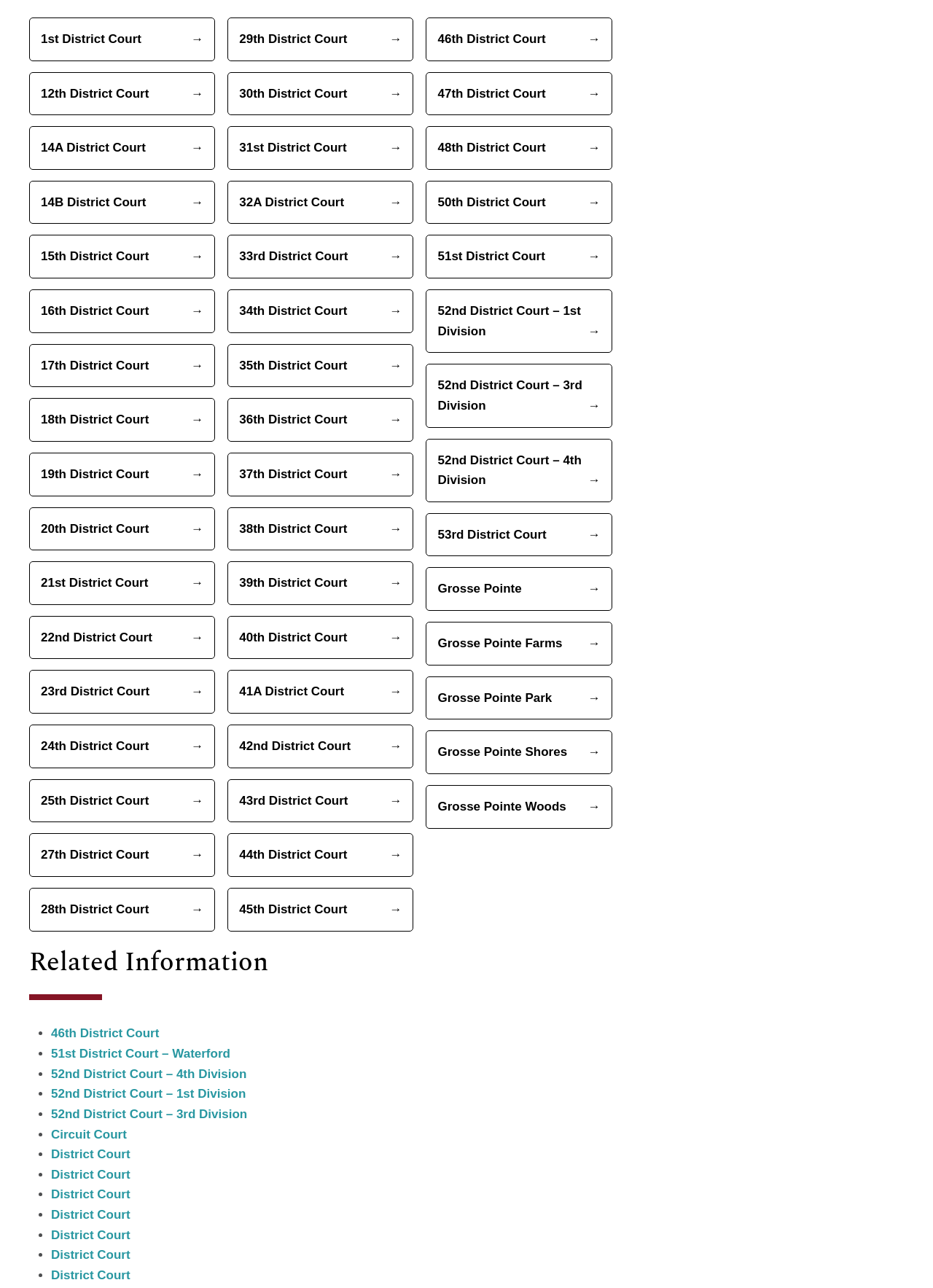How many district courts are listed?
Answer the question based on the image using a single word or a brief phrase.

48